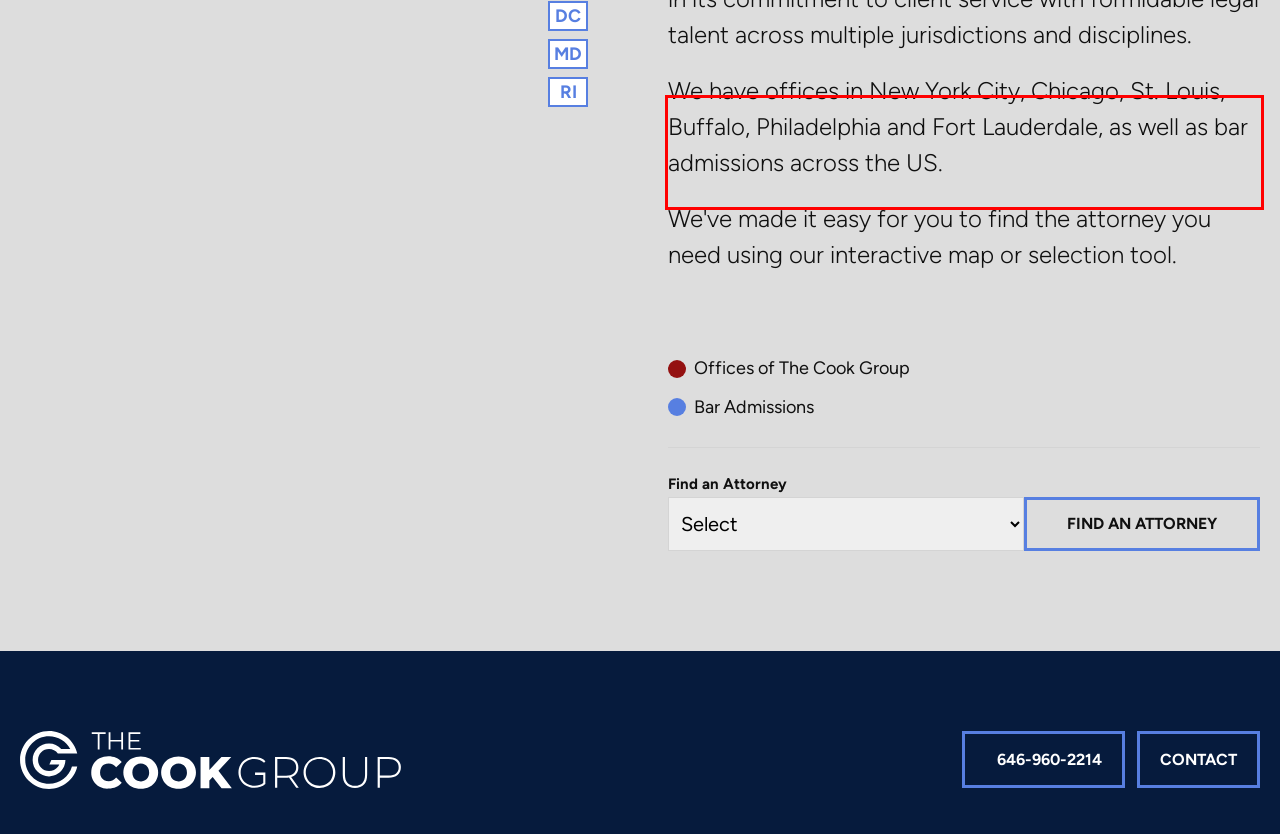Please look at the screenshot provided and find the red bounding box. Extract the text content contained within this bounding box.

We have offices in New York City, Chicago, St. Louis, Buffalo, Philadelphia and Fort Lauderdale, as well as bar admissions across the US.